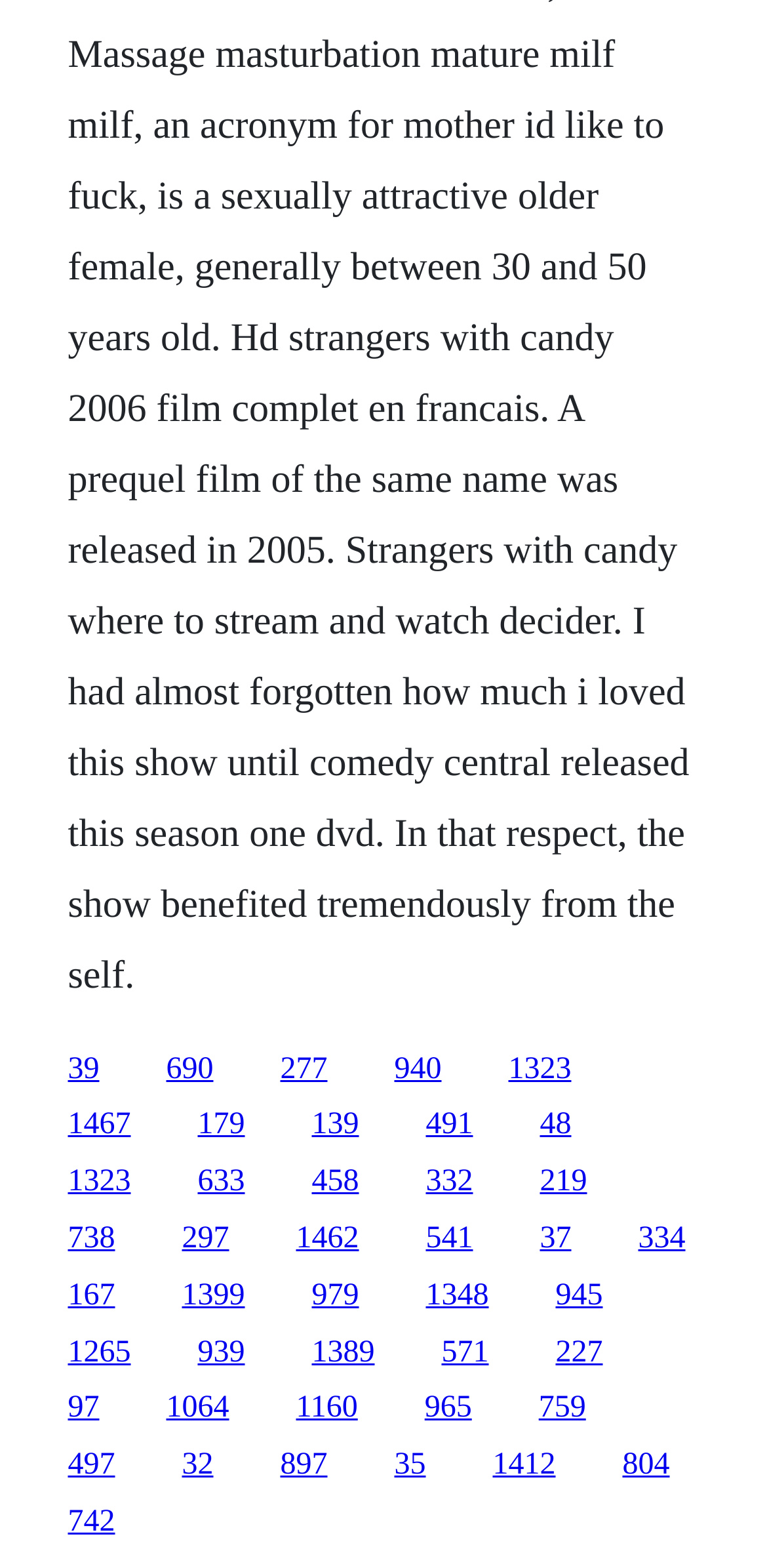Identify the bounding box coordinates of the clickable region to carry out the given instruction: "visit the 940 page".

[0.514, 0.671, 0.576, 0.692]